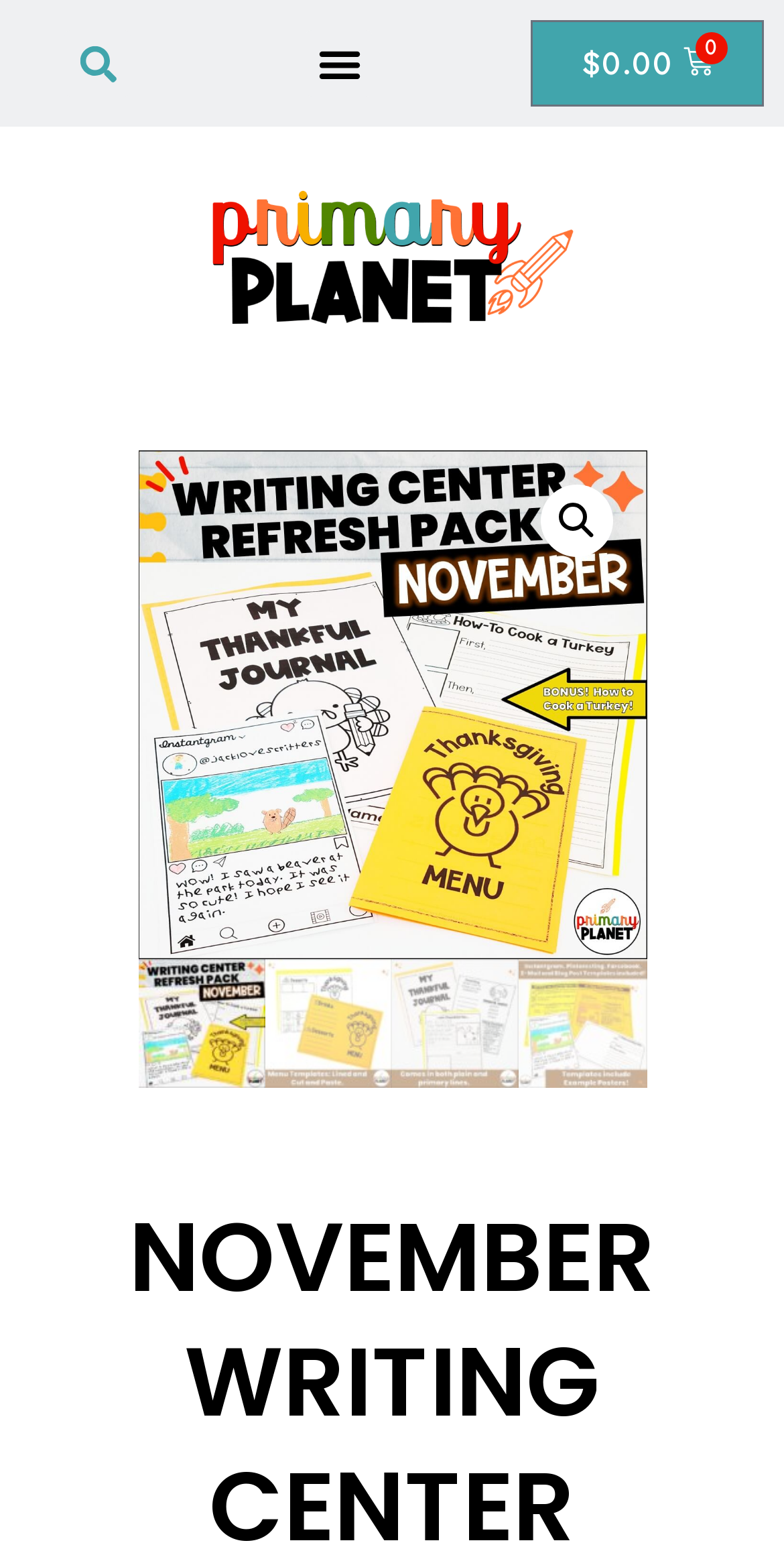Determine the main headline of the webpage and provide its text.

NOVEMBER WRITING CENTER REFRESH PACK – THANKFUL JOURNAL, MENU, AND SOCIAL MEDIA WRITING PAPER TEMPLATES